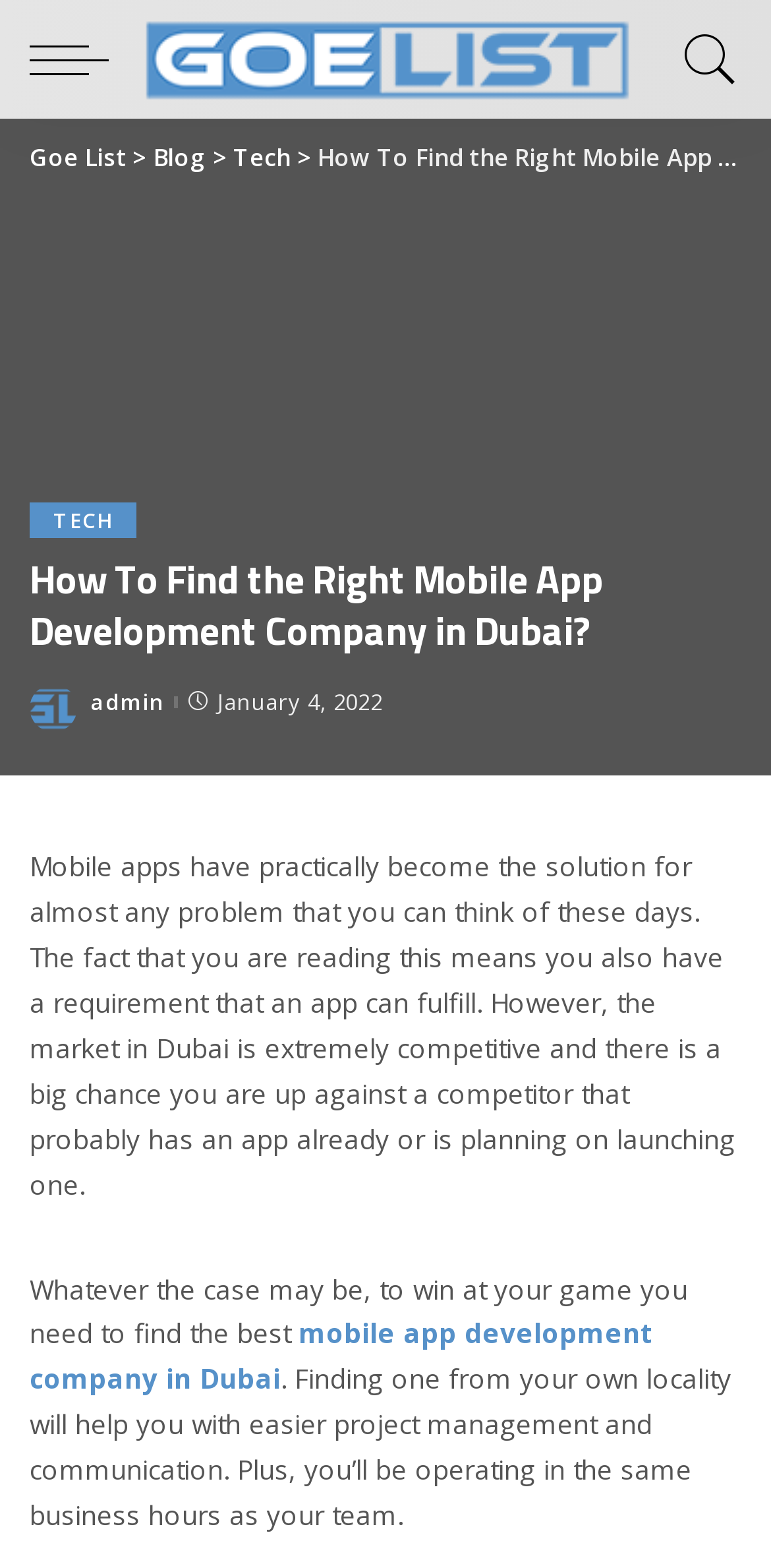Find the bounding box coordinates of the element to click in order to complete the given instruction: "Click on the 'admin' link."

[0.038, 0.437, 0.1, 0.467]